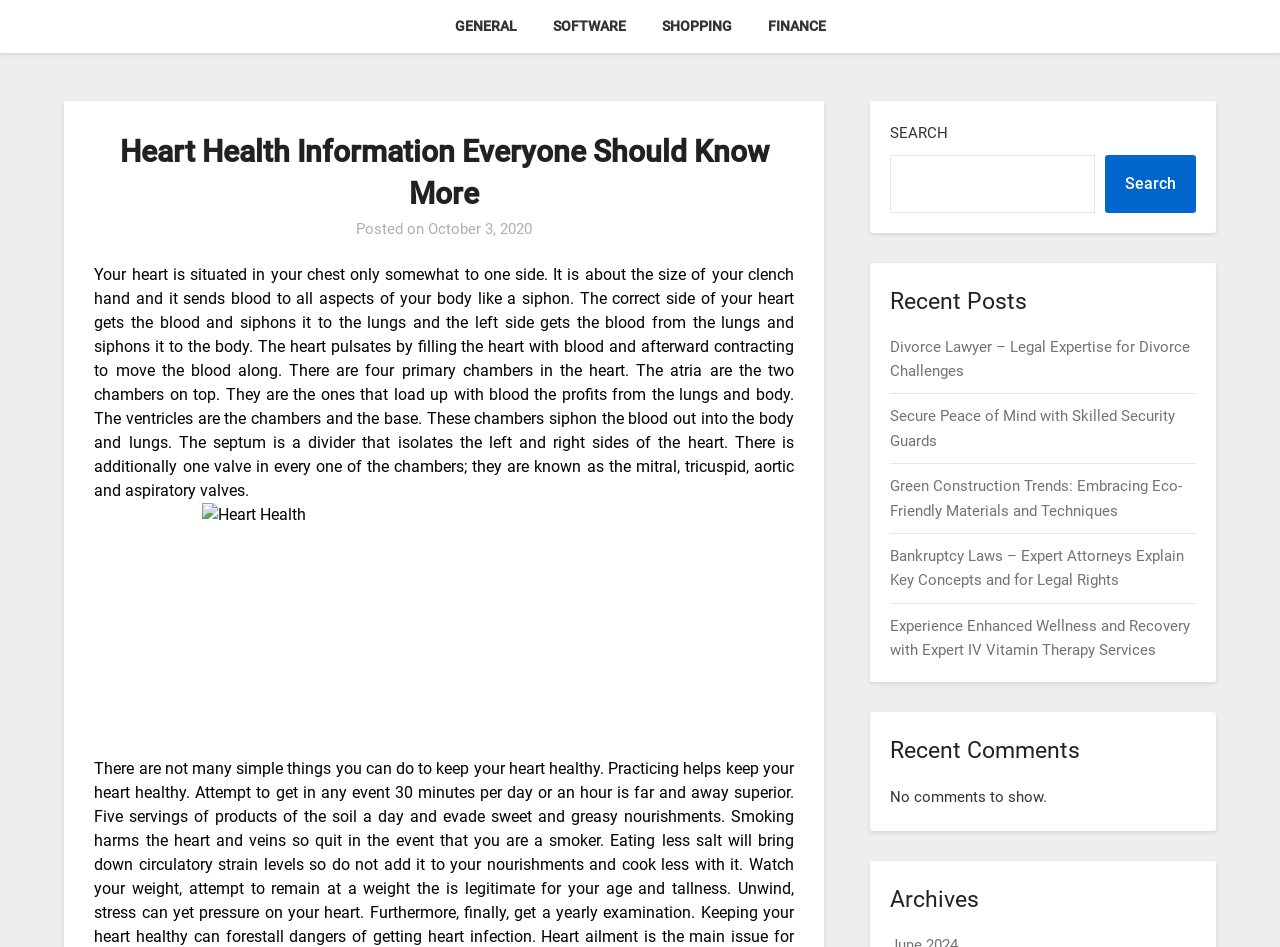Locate the bounding box coordinates of the element that should be clicked to execute the following instruction: "Leave a comment in the 'Comment' field".

None